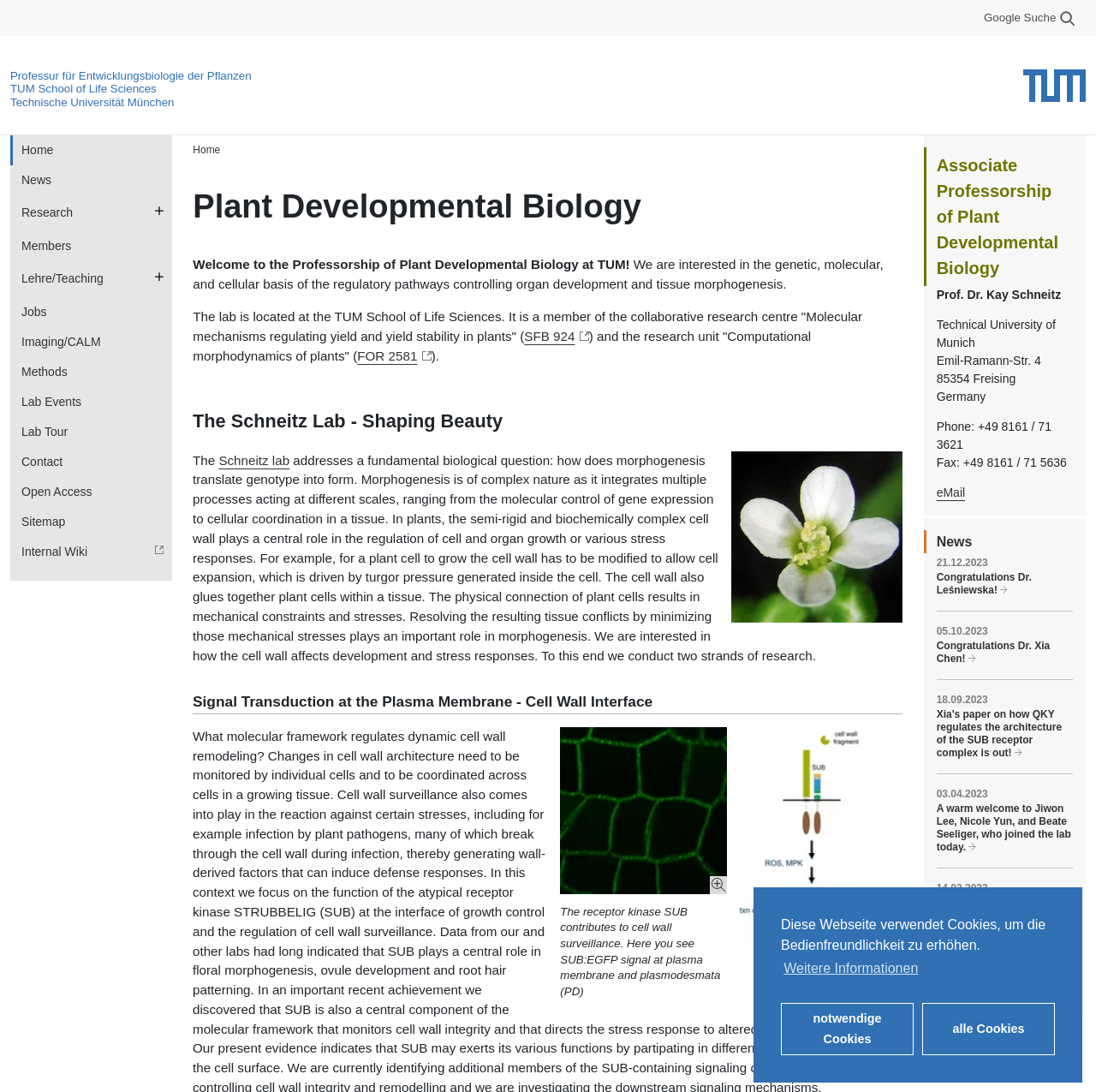Locate the bounding box coordinates of the area that needs to be clicked to fulfill the following instruction: "Contact the lab via email". The coordinates should be in the format of four float numbers between 0 and 1, namely [left, top, right, bottom].

[0.854, 0.445, 0.881, 0.457]